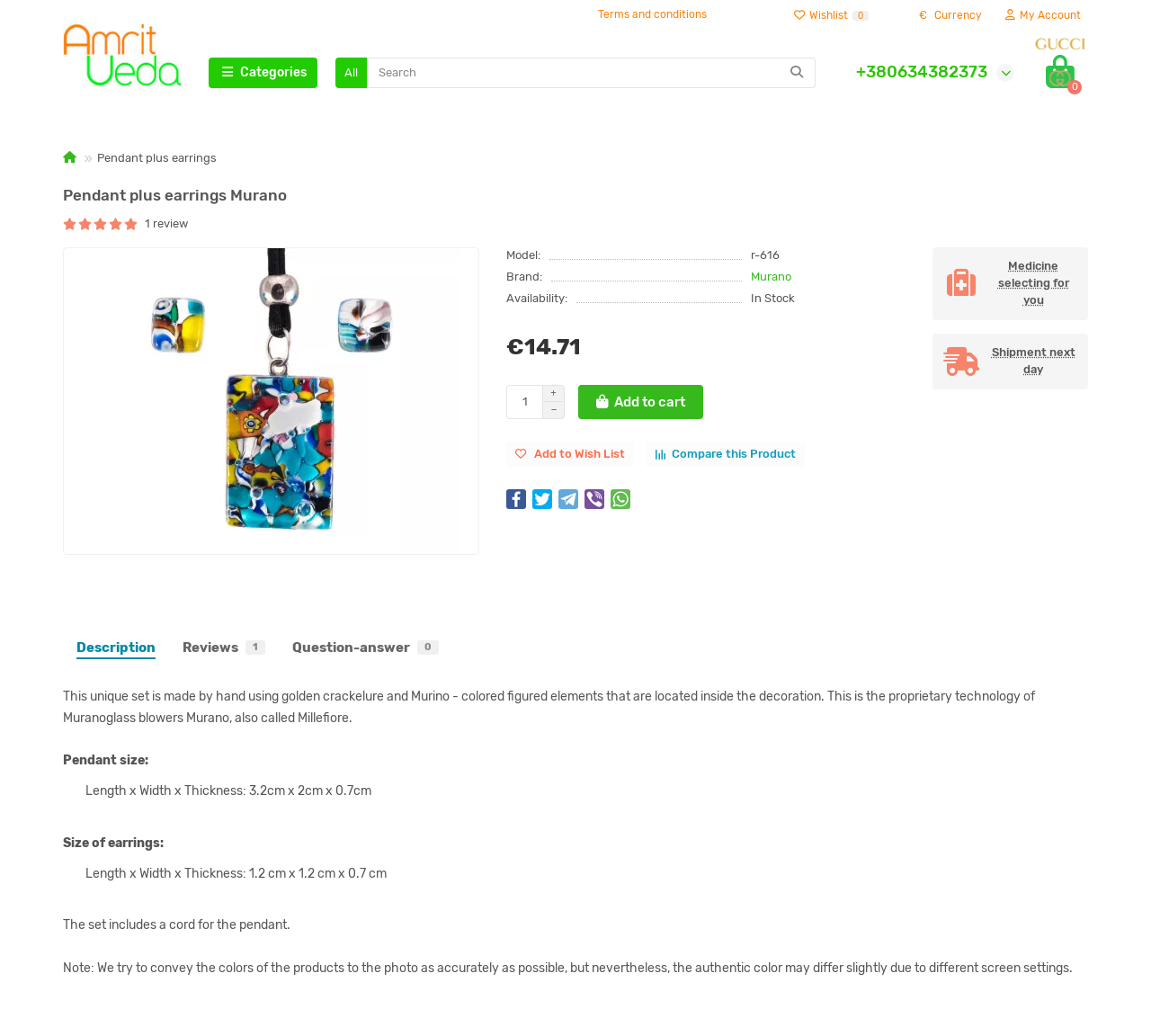Determine the bounding box coordinates for the clickable element to execute this instruction: "Search for products". Provide the coordinates as four float numbers between 0 and 1, i.e., [left, top, right, bottom].

[0.318, 0.055, 0.709, 0.085]